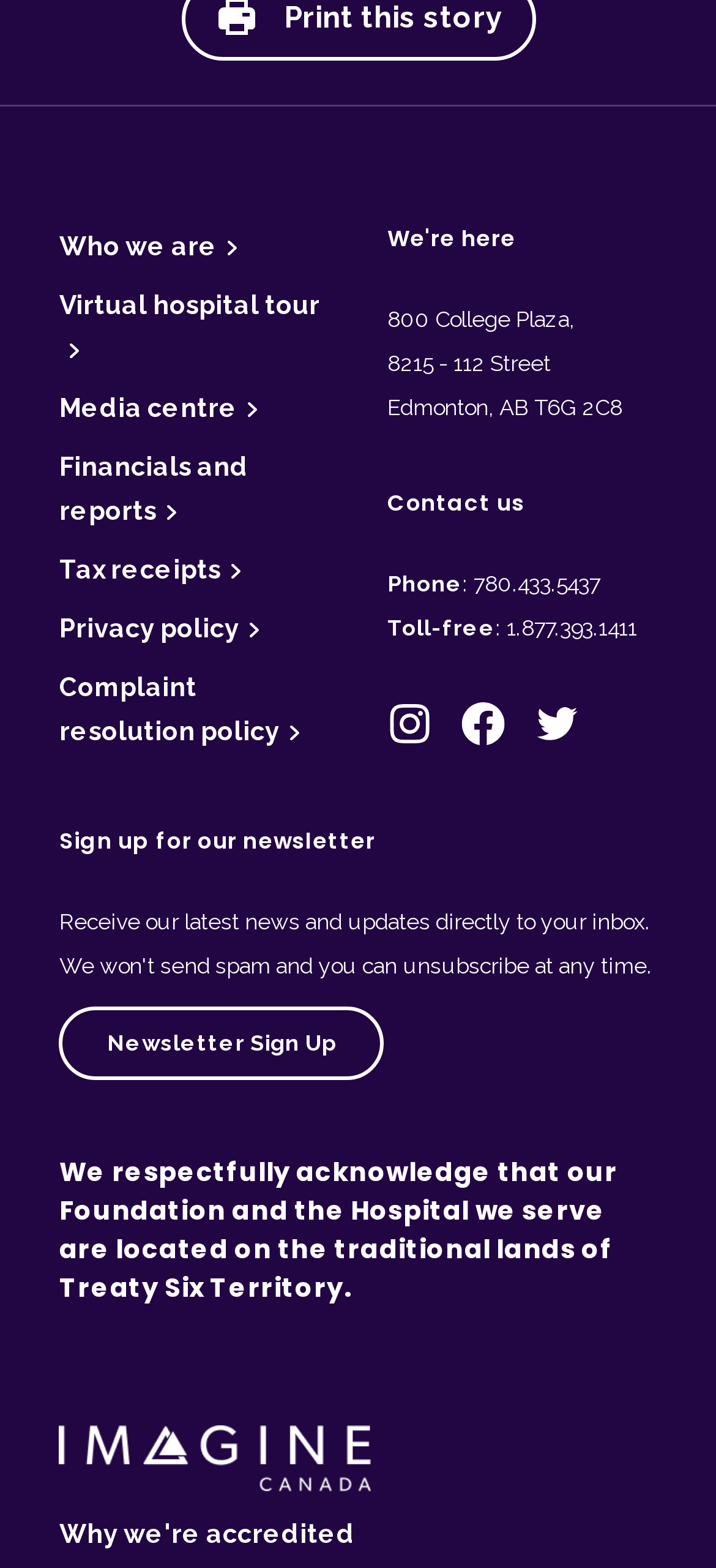Answer this question using a single word or a brief phrase:
What is the address of the hospital?

800 College Plaza, Edmonton, AB T6G 2C8